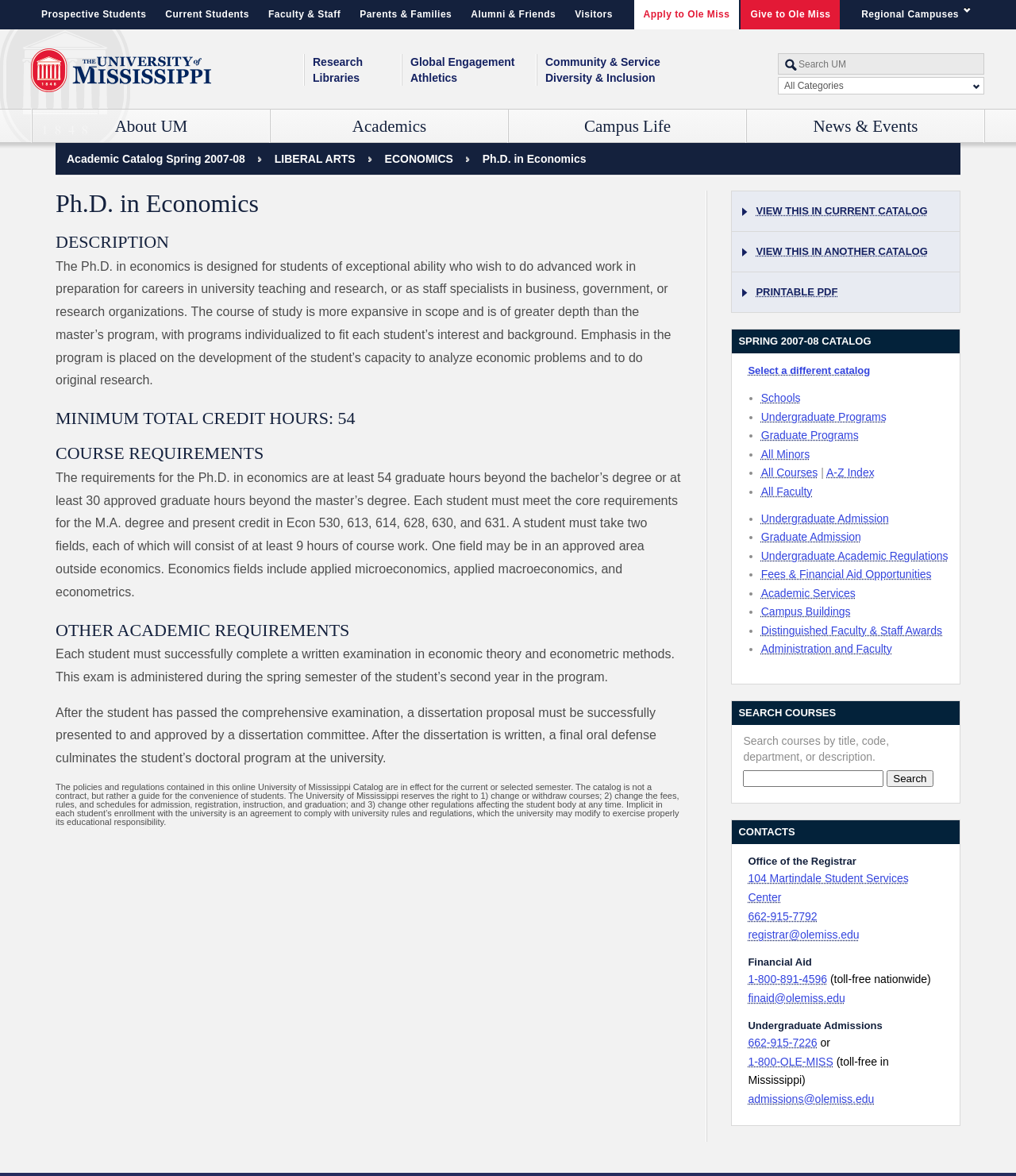Explain the webpage's design and content in an elaborate manner.

The webpage is about the University of Mississippi, specifically the Ph.D. program in Economics. At the top, there is a navigation section with links to other campuses and constituencies, followed by a university logo and a search box. Below the search box, there are several headings, including "About UM", "Academics", "Campus Life", "News & Events", "Research", "Global Engagement", "Community & Service", "Libraries", "Athletics", and "Diversity & Inclusion". Each heading has a corresponding link.

On the left side of the page, there are links to various departments and colleges within the university, including the College of Liberal Arts, School of Engineering, Graduate School, and others. These links are organized into sections, with a separator line dividing each section.

On the right side of the page, there are links to various resources and information, including contact information, mission and vision statements, facts and statistics, strategic plans, and more. There are also links to virtual tours, campus maps, and live HD cameras.

Overall, the webpage provides an overview of the University of Mississippi and its various programs, departments, and resources, with a focus on the Ph.D. program in Economics.